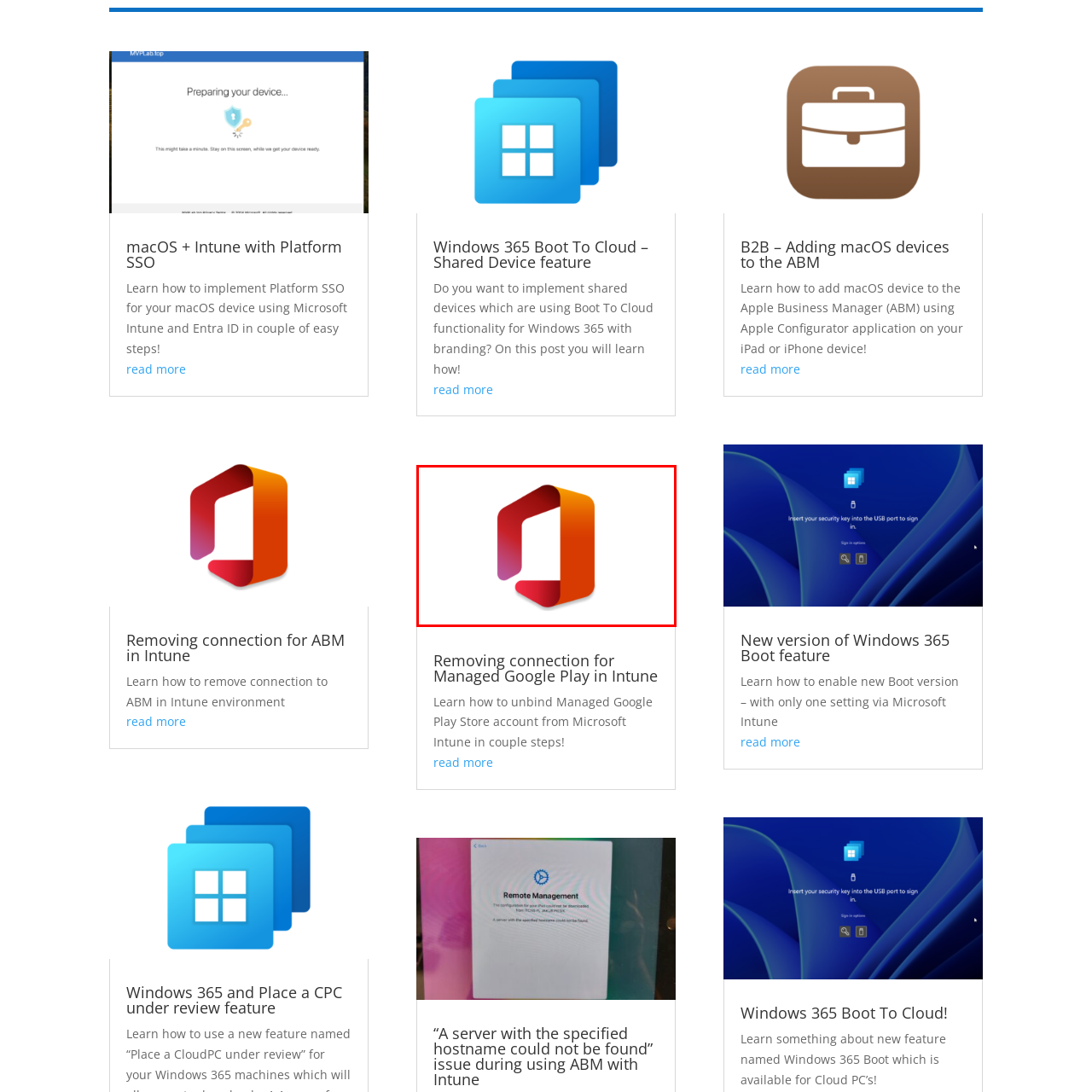Give a thorough account of what is shown in the red-encased segment of the image.

The image features the Microsoft Office logo, a sleek and modern representation of the software suite. The logo combines a vibrant gradient of colors, transitioning from a deep red to orange and soft purple tones, creating a dynamic and visually appealing design. This logo is symbolic of Microsoft Office's comprehensive productivity tools, which include applications such as Word, Excel, PowerPoint, and Outlook. The design reflects both innovation and functionality, aiming to convey the ease of use and accessibility that Microsoft Office provides to its users. The logo is often associated with collaborative work and productivity in various professional and educational settings.